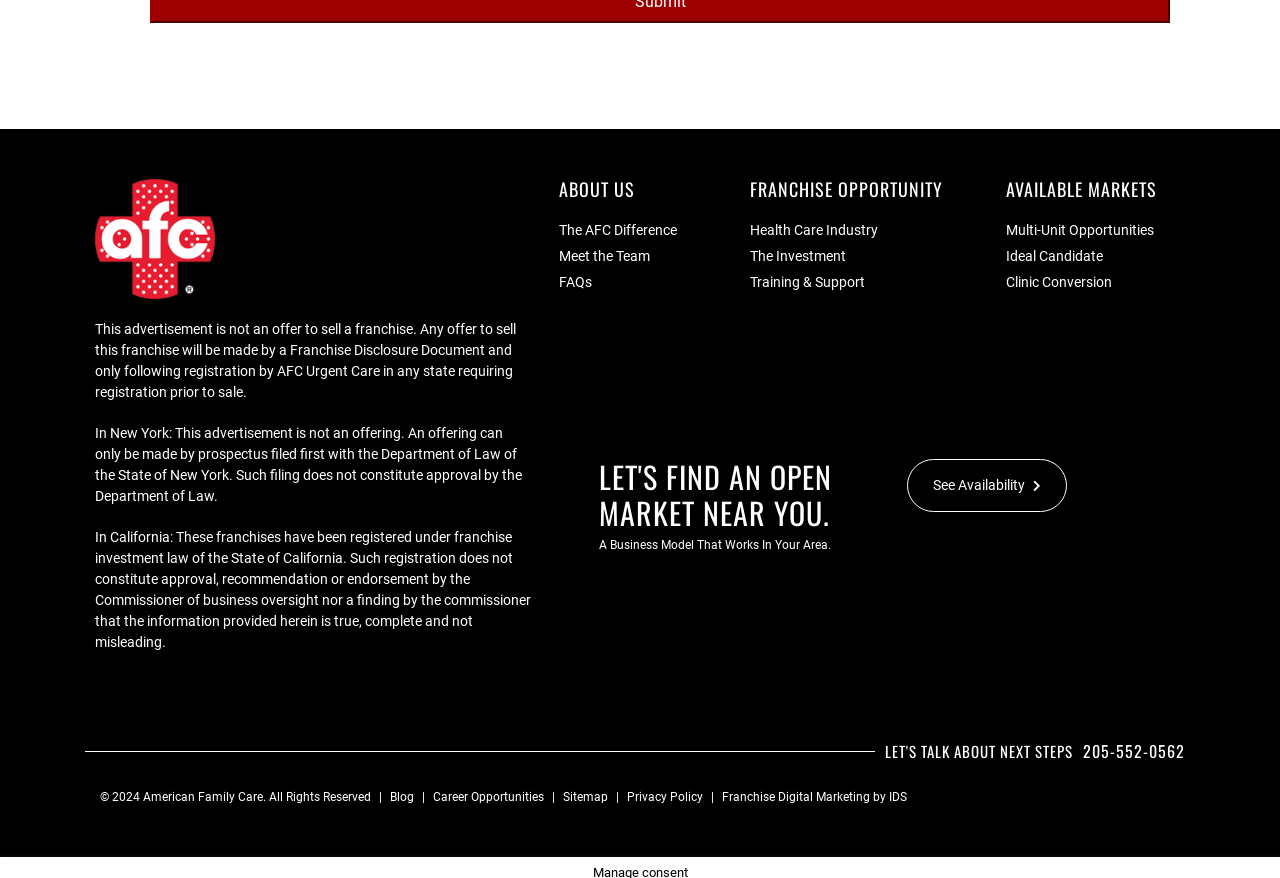Please specify the bounding box coordinates of the clickable region to carry out the following instruction: "See 'Blog'". The coordinates should be four float numbers between 0 and 1, in the format [left, top, right, bottom].

[0.305, 0.897, 0.323, 0.919]